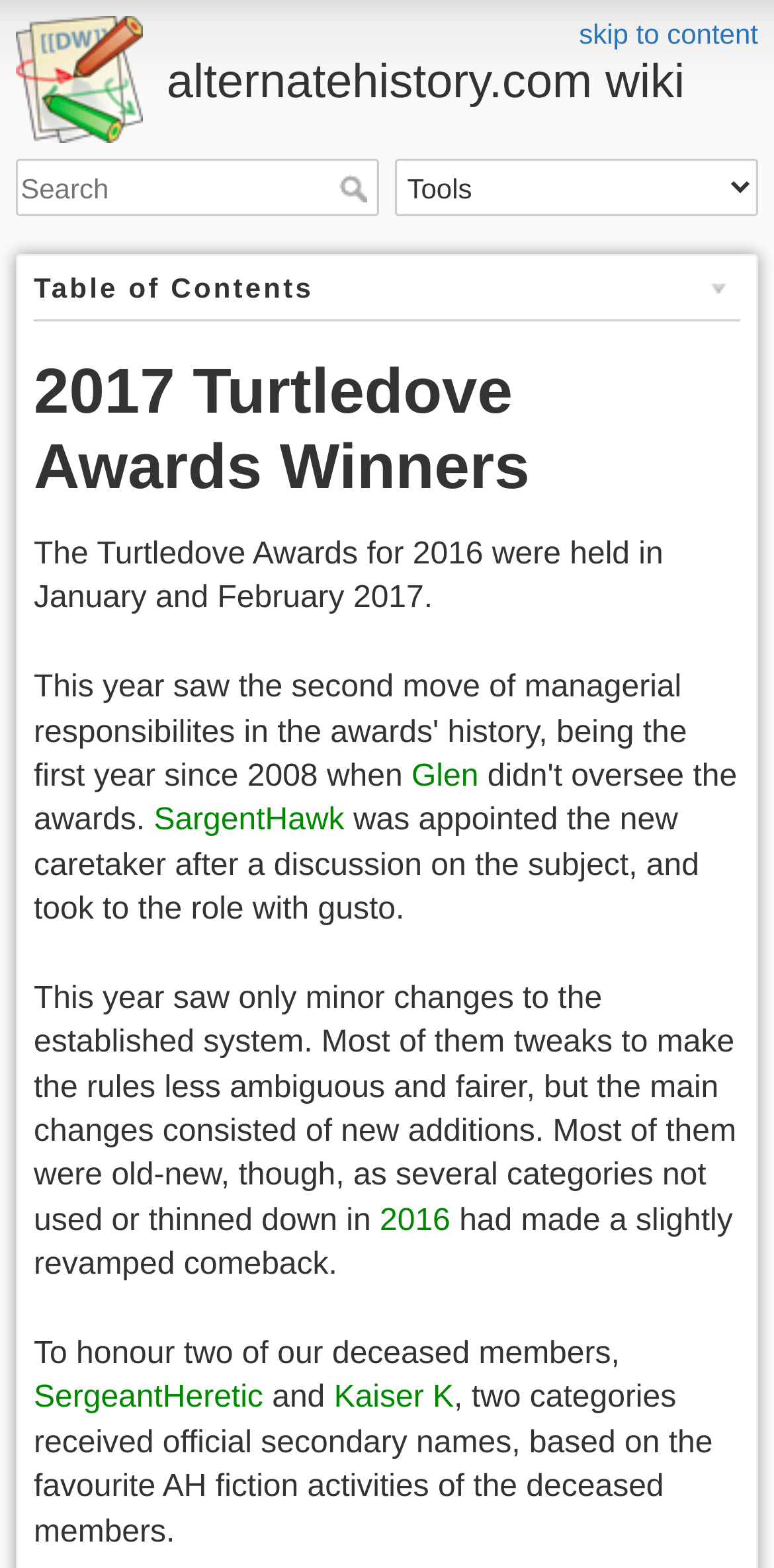Determine the coordinates of the bounding box for the clickable area needed to execute this instruction: "Explore TECHNOLOGY articles".

None